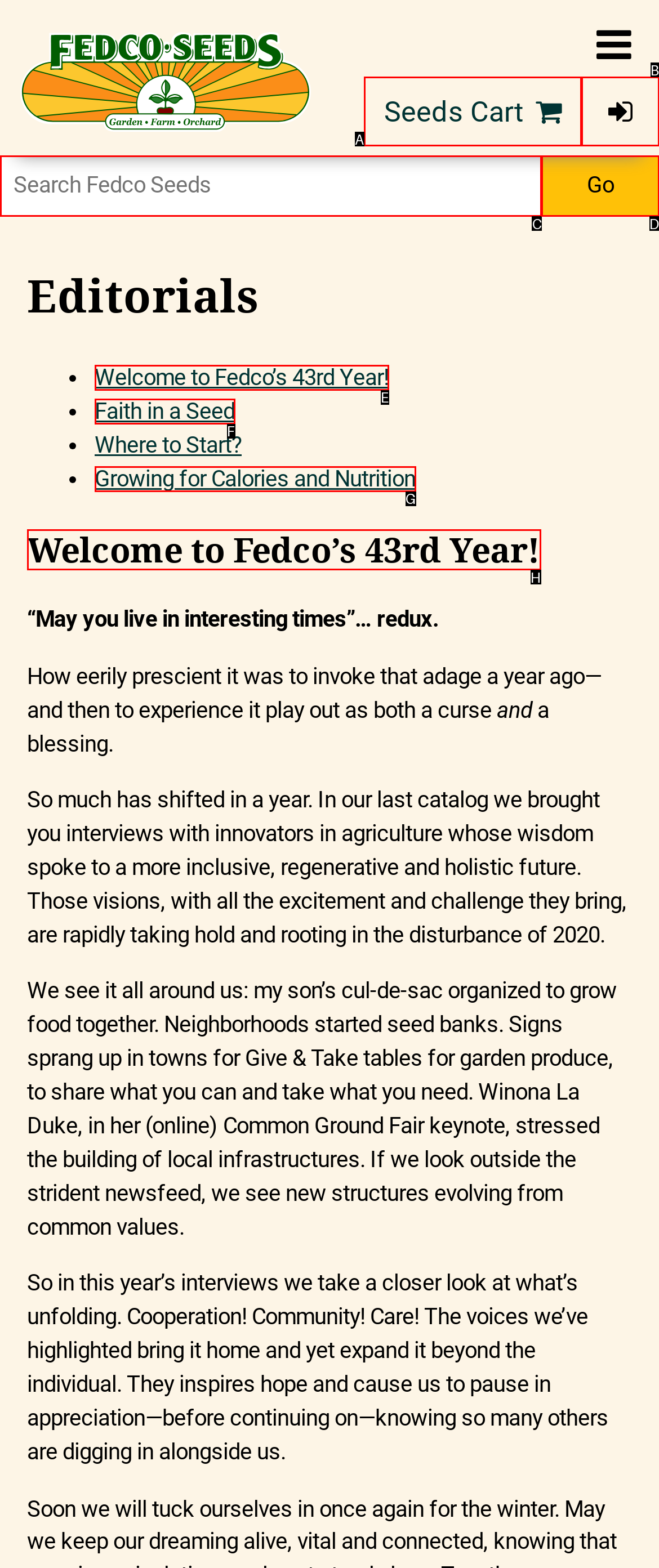Select the letter from the given choices that aligns best with the description: Welcome to Fedco’s 43rd Year!. Reply with the specific letter only.

H